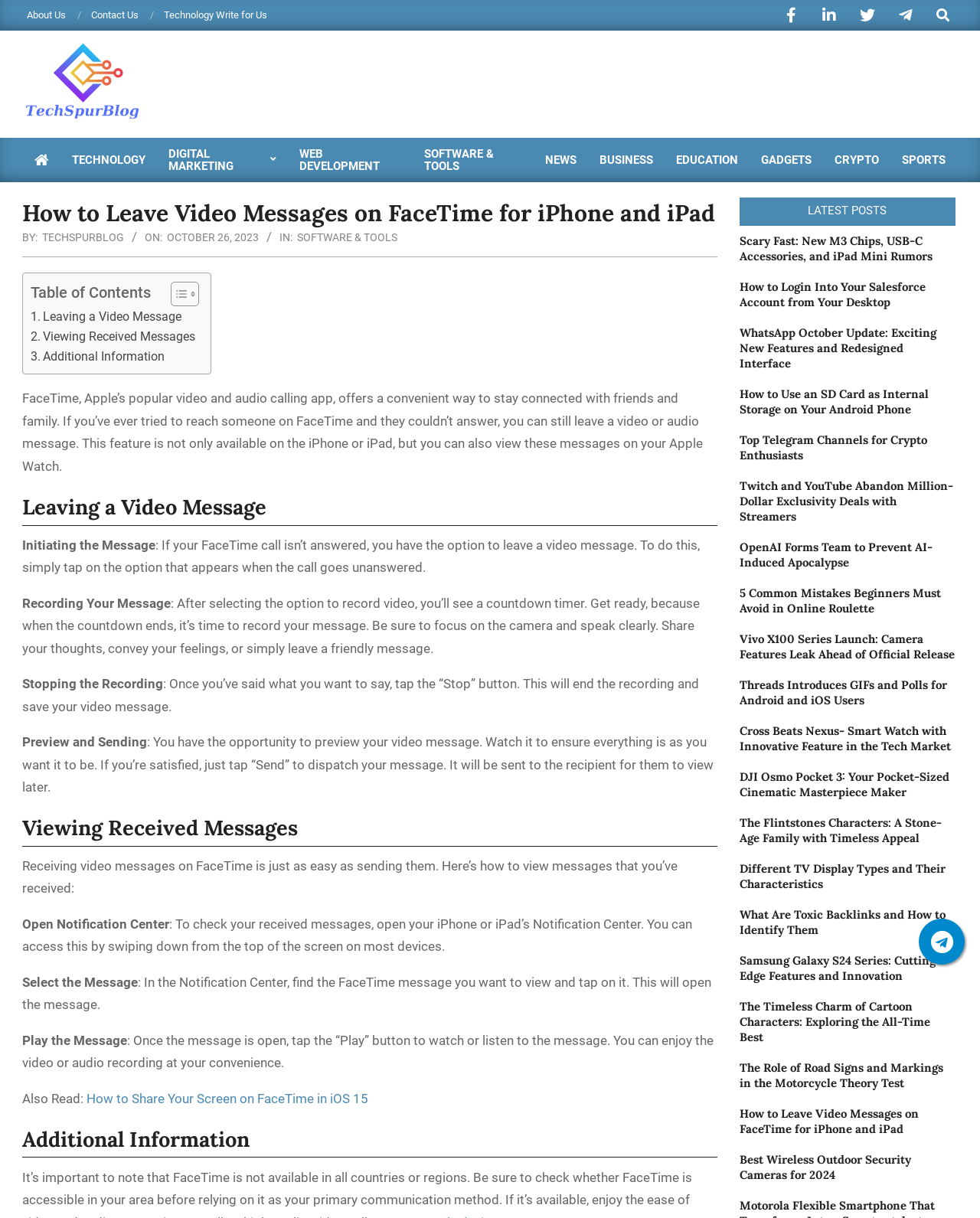Determine the bounding box coordinates for the area that needs to be clicked to fulfill this task: "View the 'LATEST POSTS'". The coordinates must be given as four float numbers between 0 and 1, i.e., [left, top, right, bottom].

[0.754, 0.162, 0.975, 0.185]